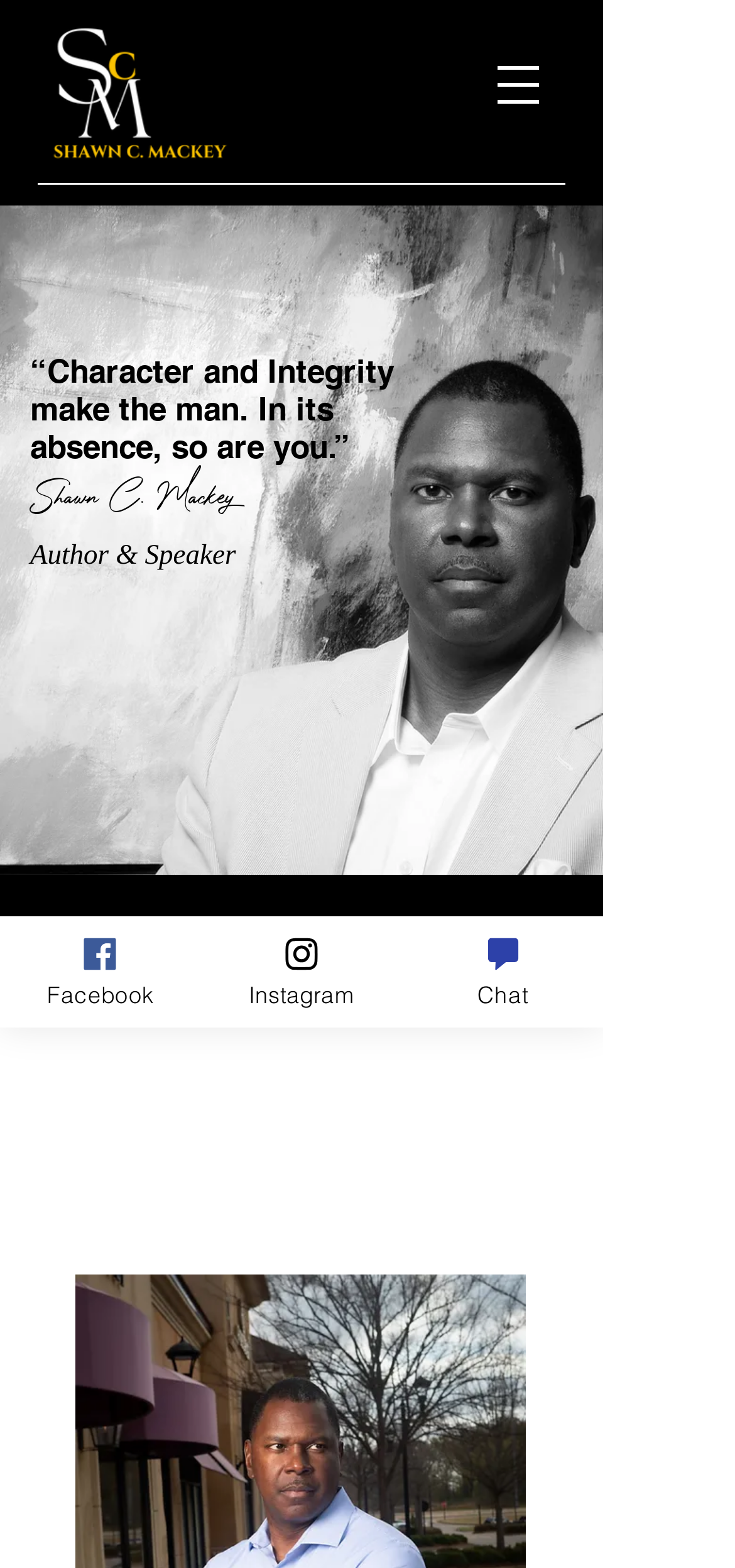Identify the main heading of the webpage and provide its text content.

“Character and Integrity make the man. In its absence, so are you.”
Shawn C. Mackey